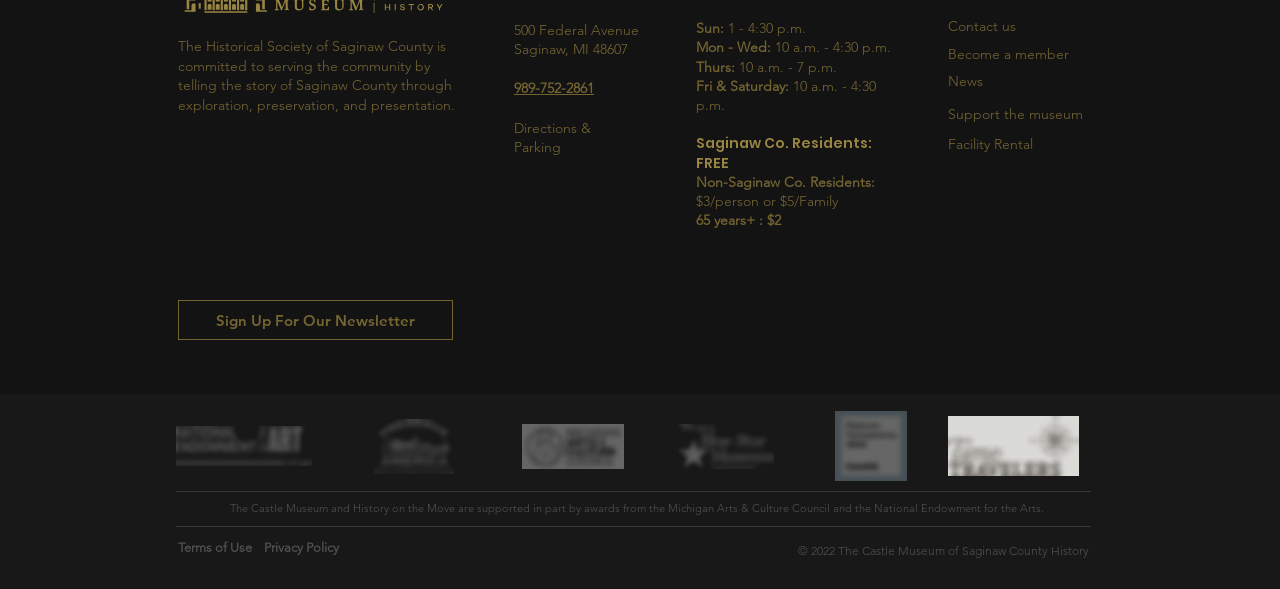Mark the bounding box of the element that matches the following description: "Sign Up For Our Newsletter".

[0.139, 0.51, 0.354, 0.578]